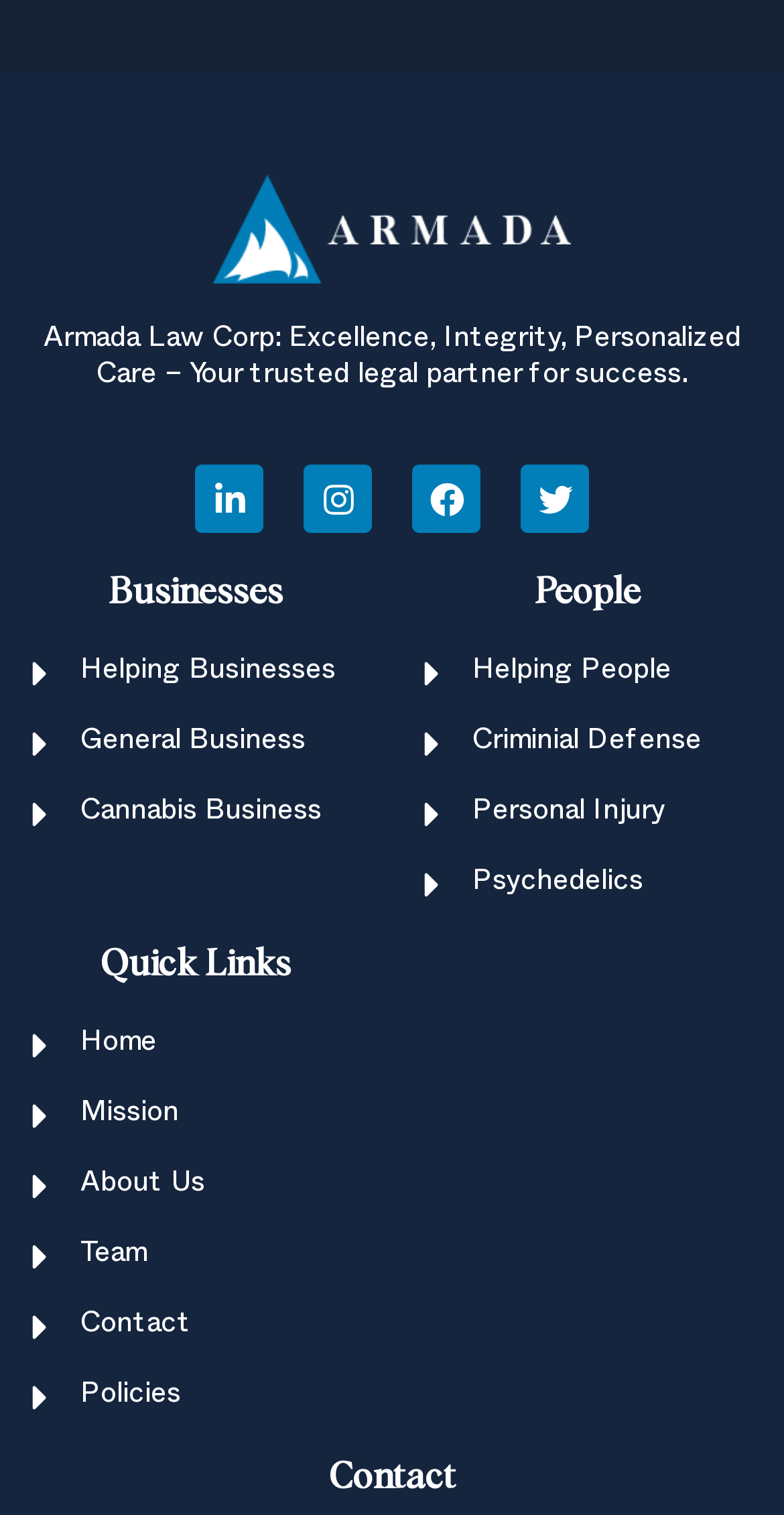Refer to the image and answer the question with as much detail as possible: How many social media links are there?

I counted the number of social media links by looking at the links with images, which are 'Linkedin-in', 'Instagram', 'Facebook', and 'Twitter'. These links are located at the top of the webpage, and each has an accompanying image.